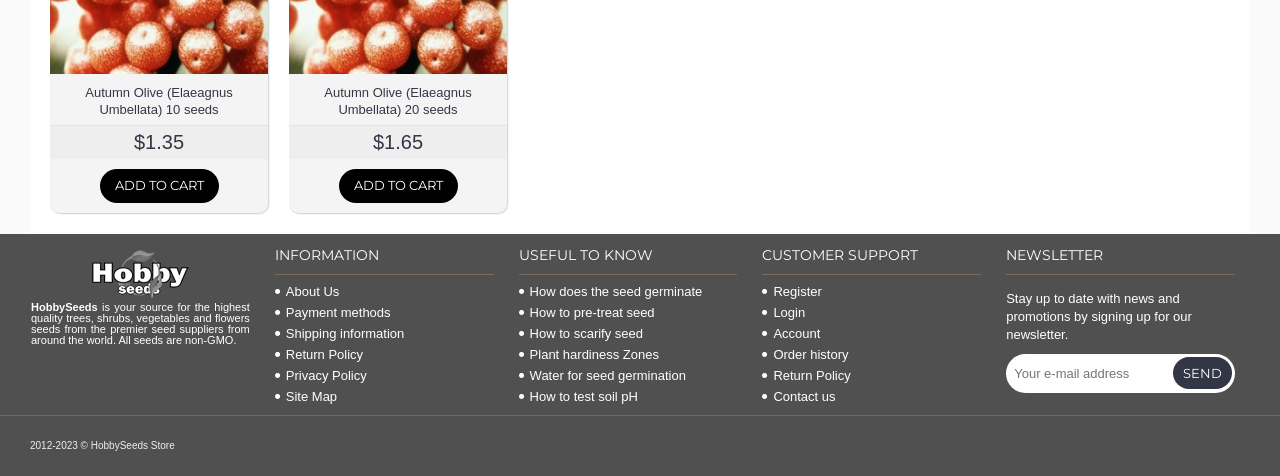Provide a brief response in the form of a single word or phrase:
What is the price of Autumn Olive seeds?

$1.35